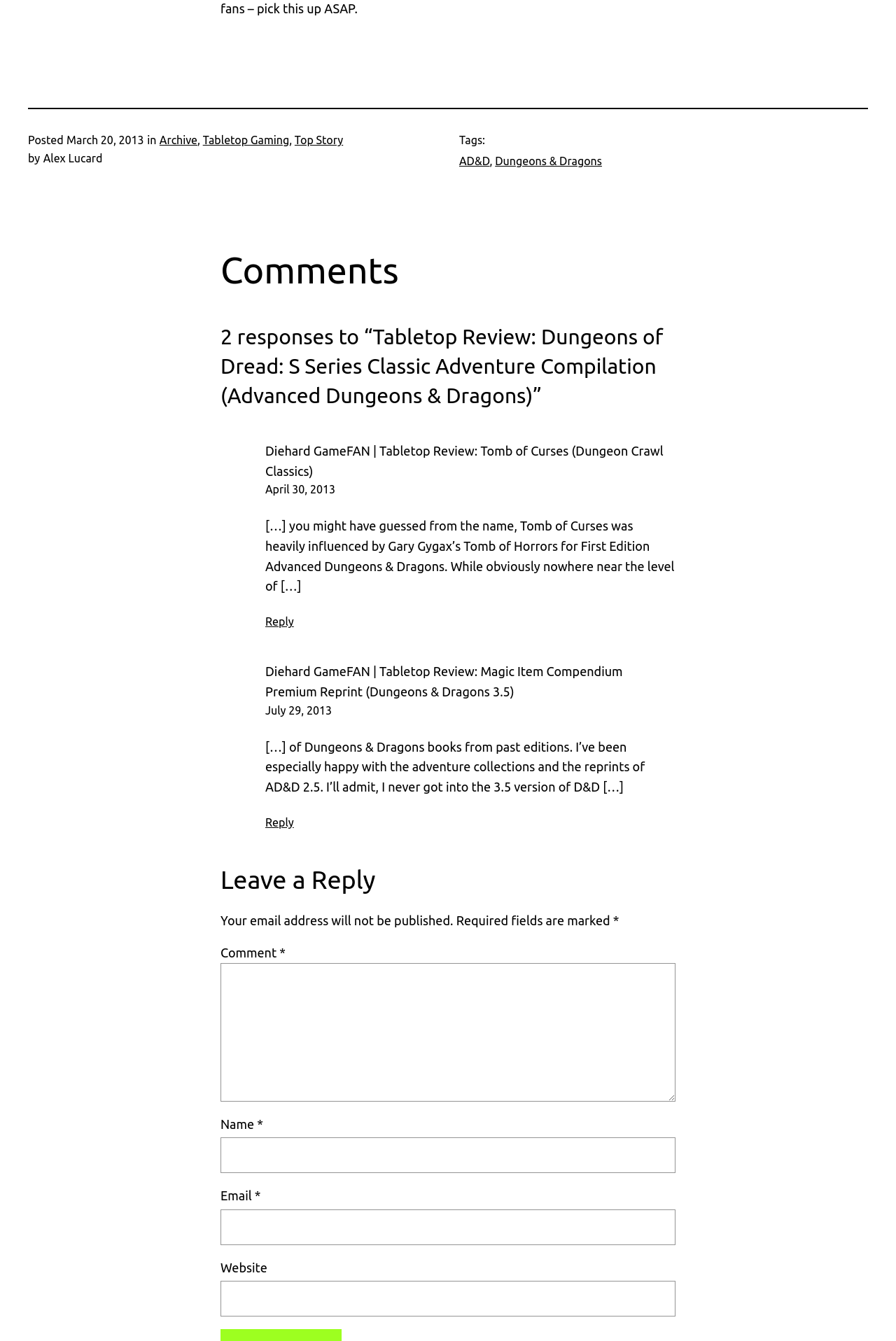Respond with a single word or phrase for the following question: 
What is the purpose of the text box at the bottom of the page?

Leave a comment